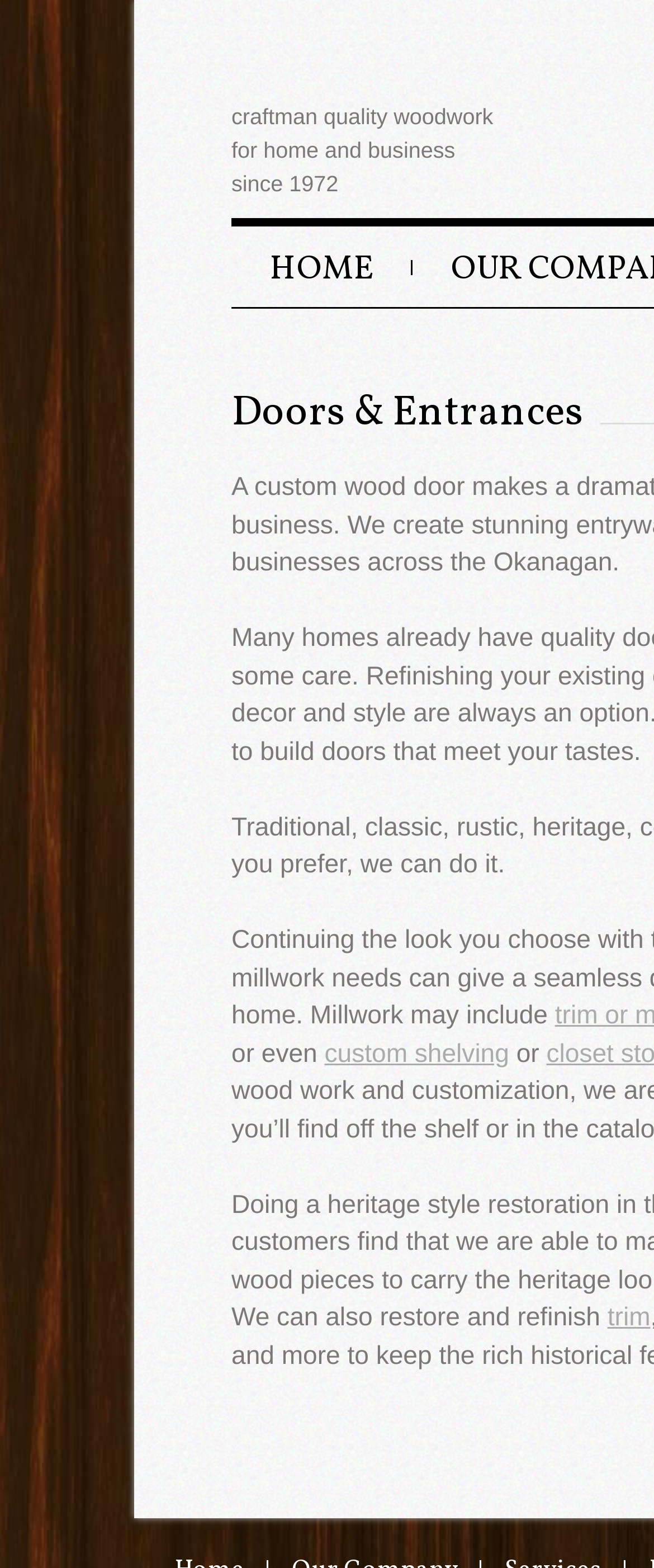Please find the bounding box for the UI element described by: "custom shelving".

[0.496, 0.663, 0.779, 0.681]